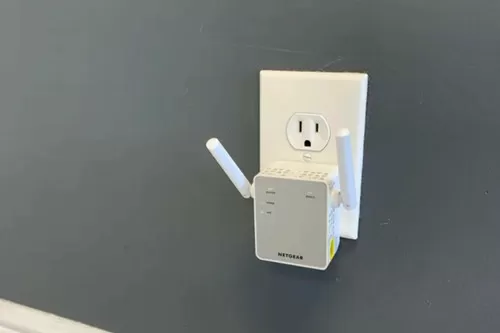What is the significance of the indicator lights on the front of the extender?
Using the image as a reference, answer the question in detail.

The indicator lights on the front of the Netgear Nighthawk Wi-Fi extender are designed to provide users with a convenient way to set up and manage the device, making it easier to troubleshoot and optimize its performance.